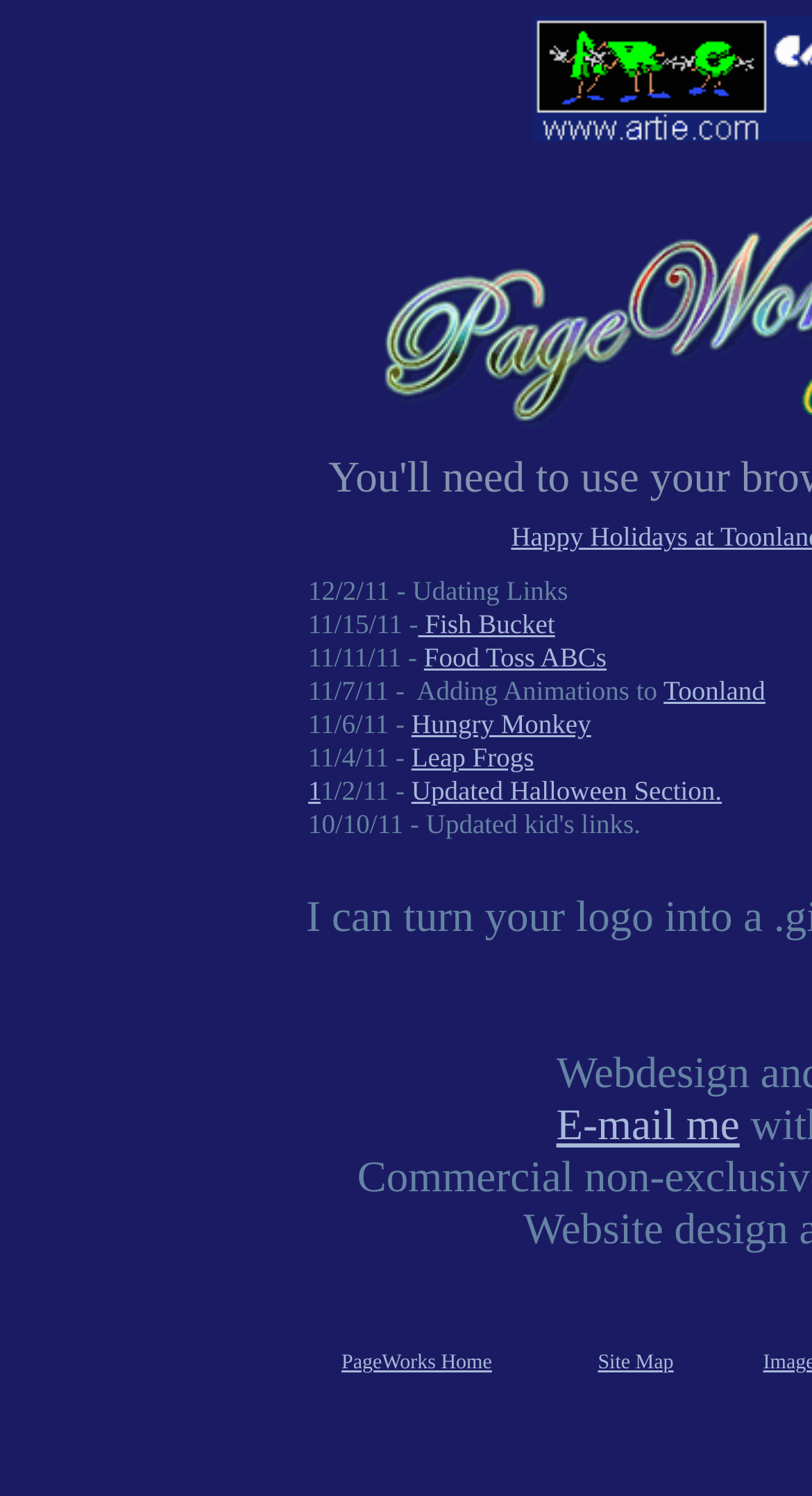Using the information from the screenshot, answer the following question thoroughly:
What is the name of the first link?

The first link is located at the top of the webpage, with a bounding box of [0.515, 0.406, 0.684, 0.427]. The OCR text of this link is 'Fish Bucket'.